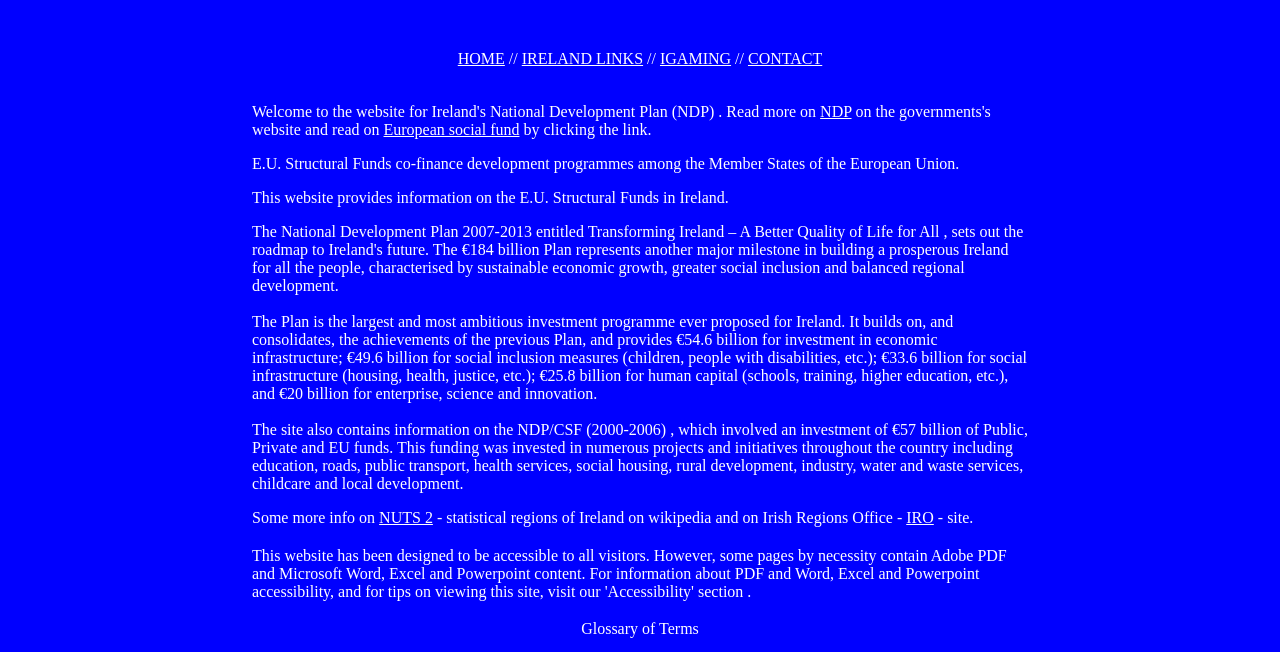Determine the bounding box coordinates of the clickable region to carry out the instruction: "Visit the IRELAND LINKS page".

[0.408, 0.077, 0.502, 0.103]